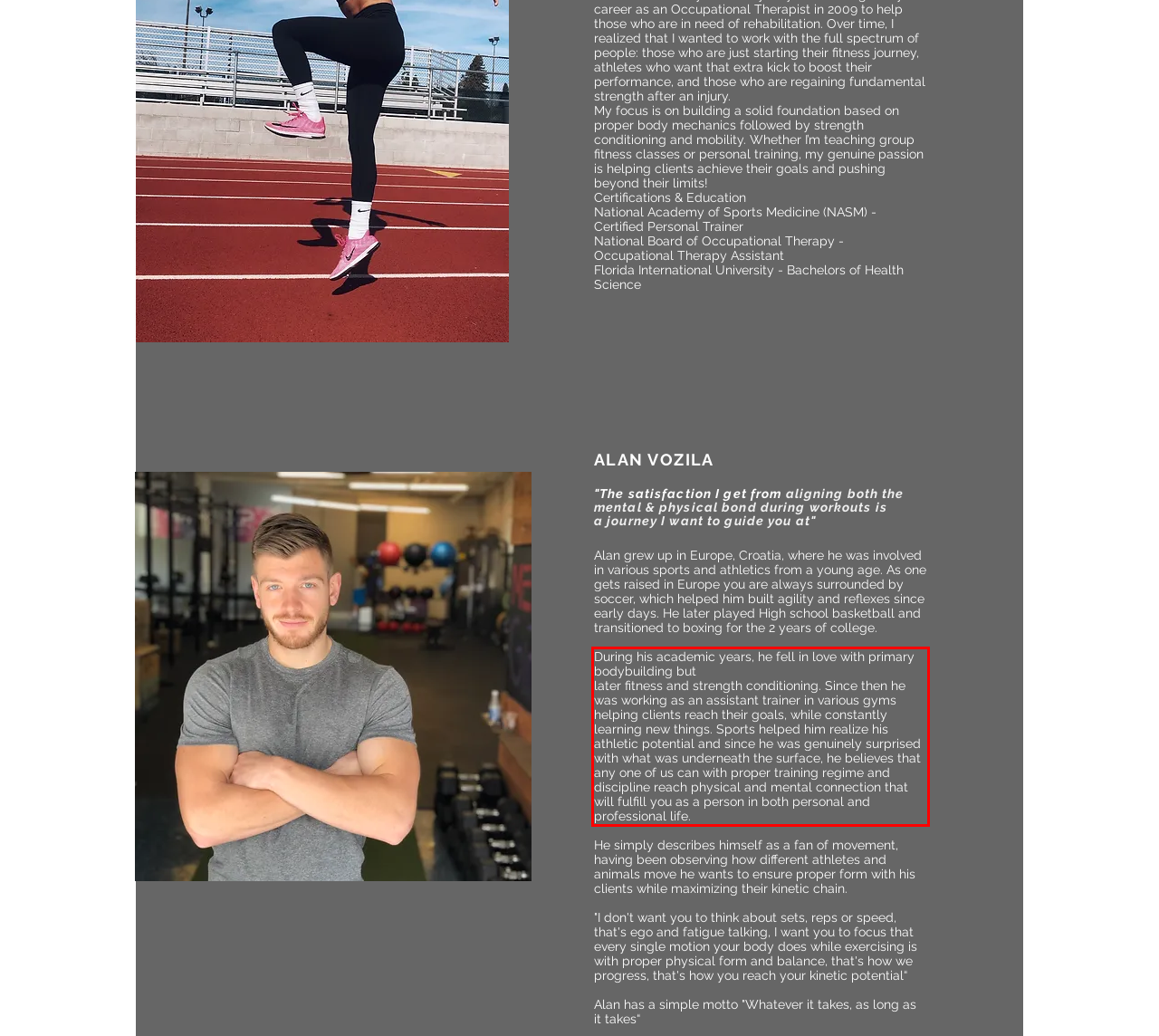From the screenshot of the webpage, locate the red bounding box and extract the text contained within that area.

During his academic years, he fell in love with primary bodybuilding but later fitness and strength conditioning. Since then he was working as an assistant trainer in various gyms helping clients reach their goals, while constantly learning new things. Sports helped him realize his athletic potential and since he was genuinely surprised with what was underneath the surface, he believes that any one of us can with proper training regime and discipline reach physical and mental connection that will fulfill you as a person in both personal and professional life.